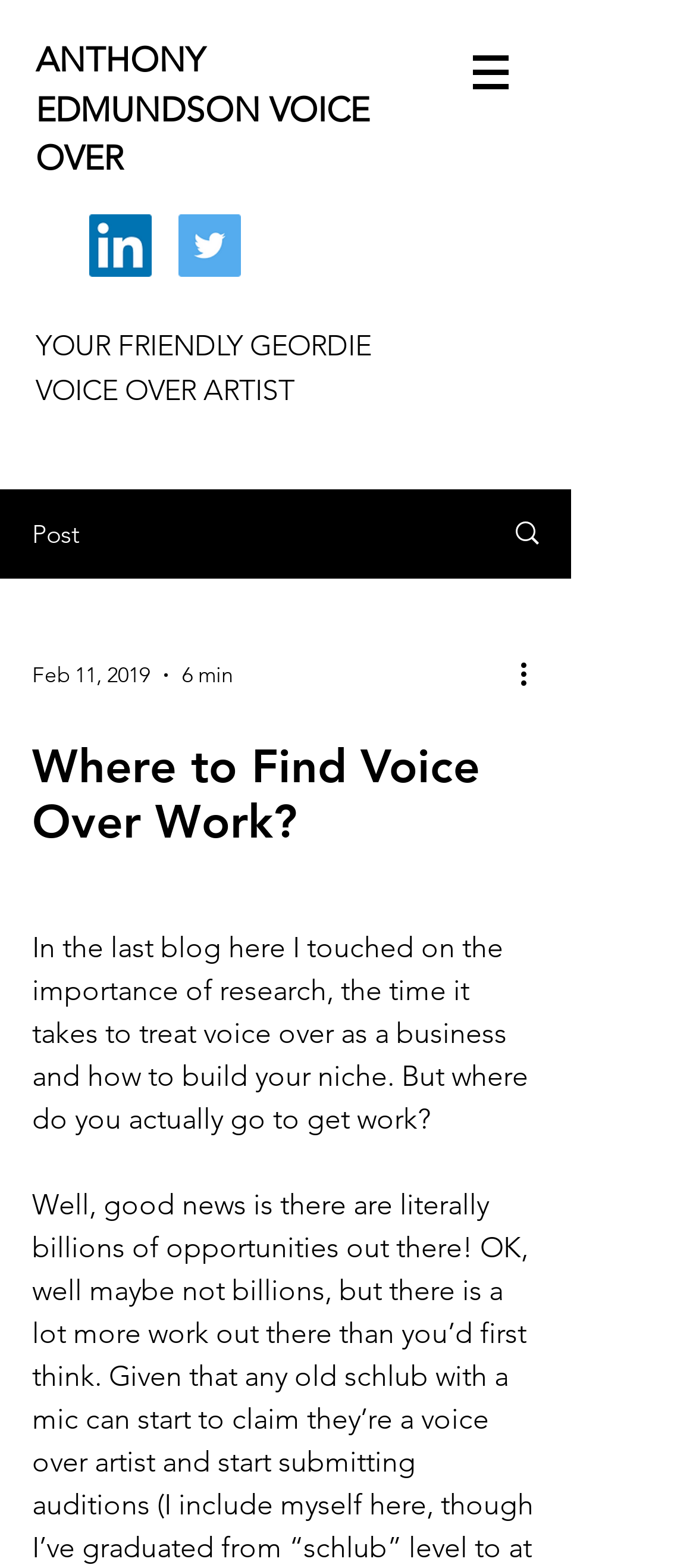What social media platforms are linked in the social bar?
Please give a detailed and thorough answer to the question, covering all relevant points.

I found the answer by looking at the list element with the text 'Social Bar' which contains links to social media platforms, specifically LinkedIn and Twitter.